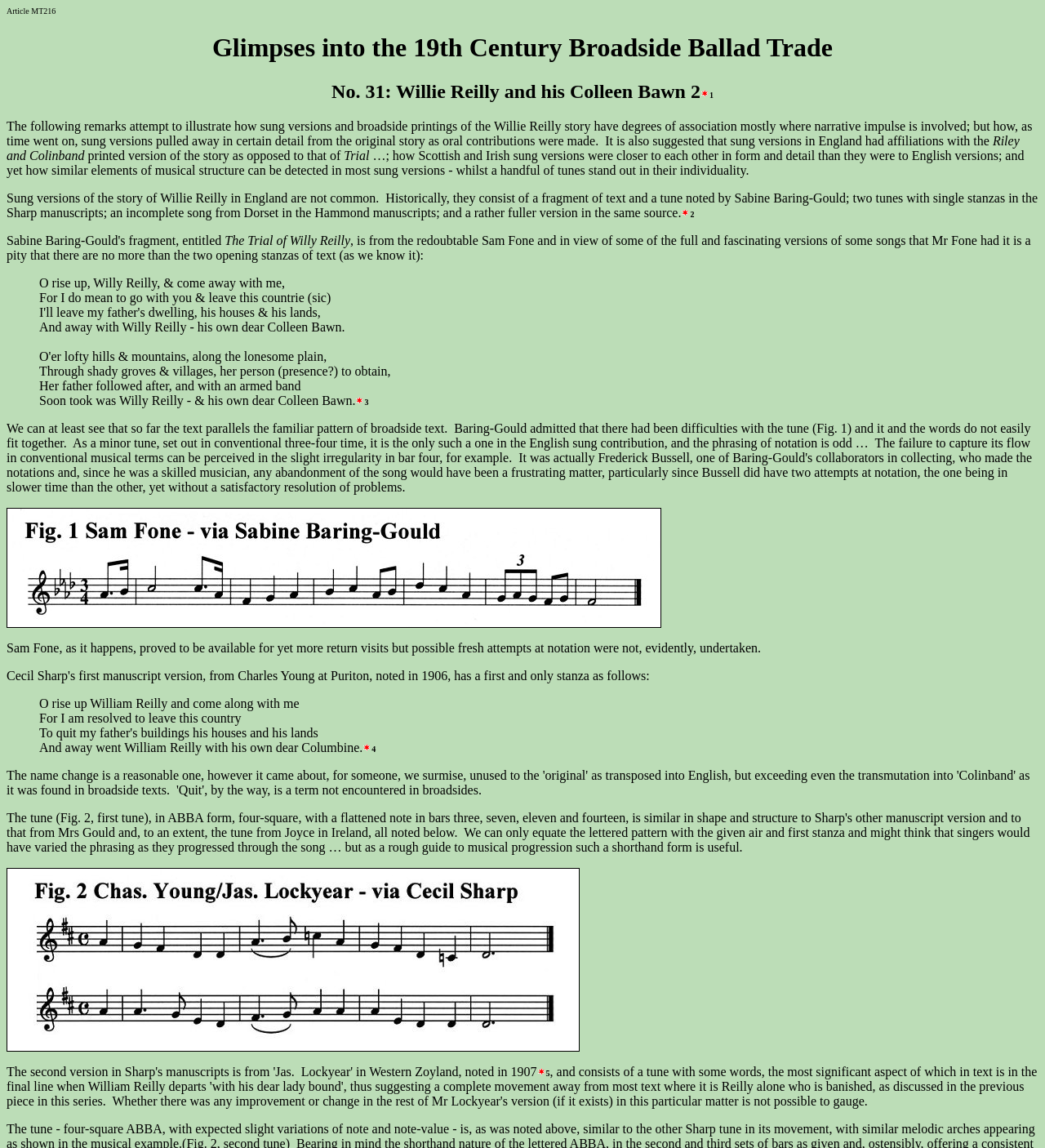Respond to the following question using a concise word or phrase: 
How many major contributors did Baring-Gould have?

Four